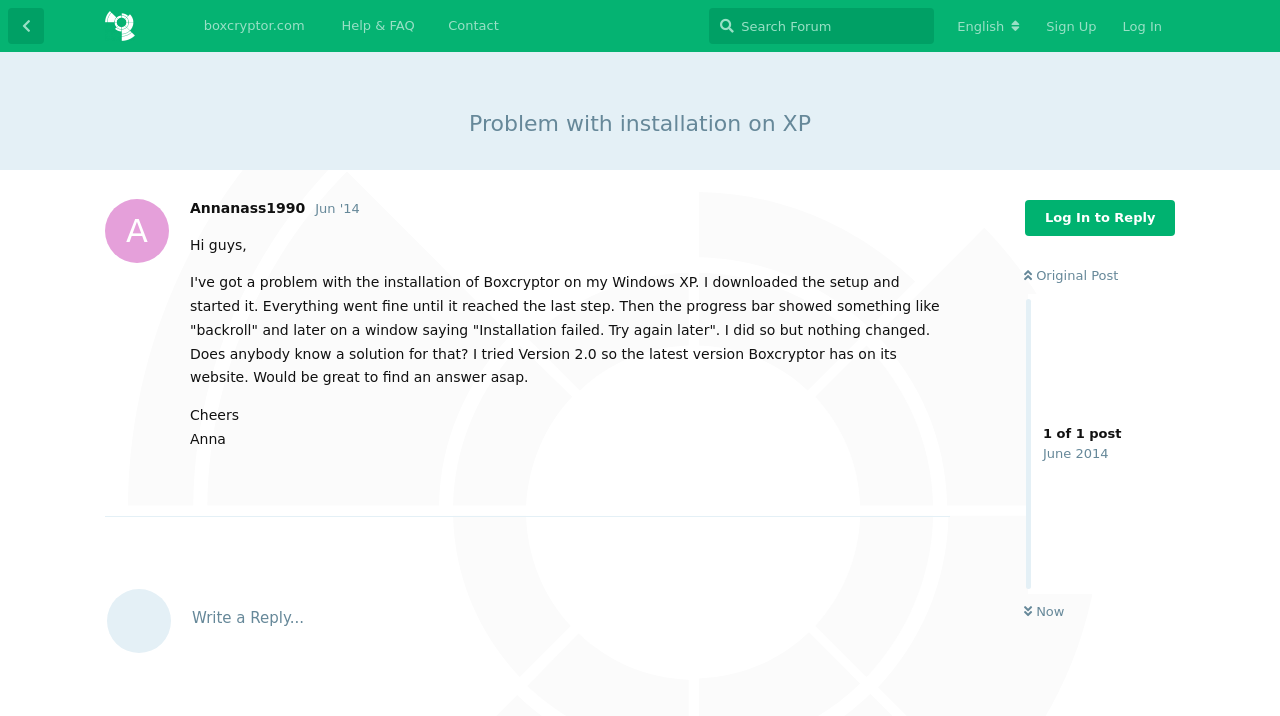Provide a brief response in the form of a single word or phrase:
What is the username of the user who posted the question?

A Annanass1990